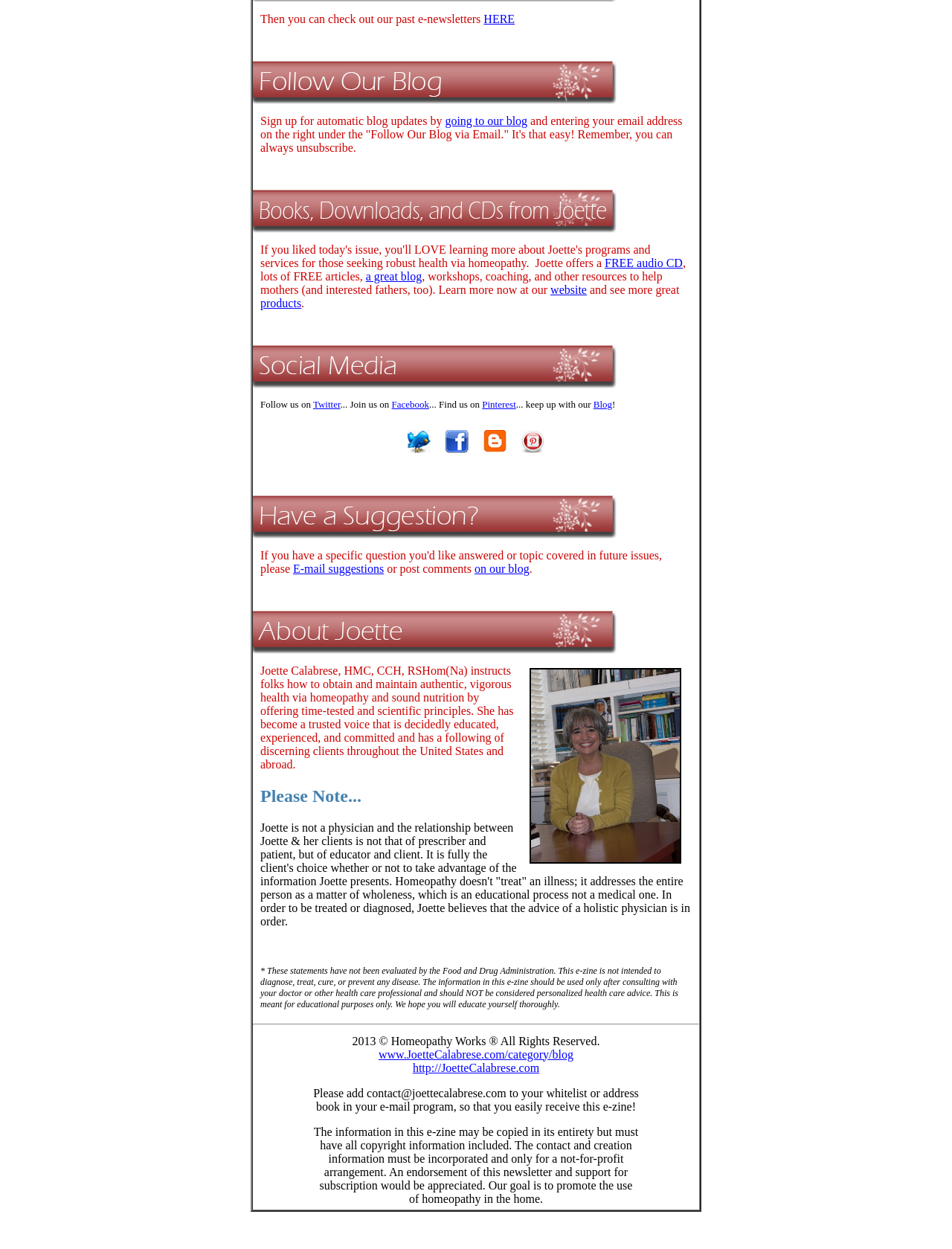Who is the author of the webpage?
Carefully analyze the image and provide a detailed answer to the question.

The webpage is authored by Joette Calabrese, a homeopath, as indicated by the copyright information and the content of the webpage, which discusses her programs and services.